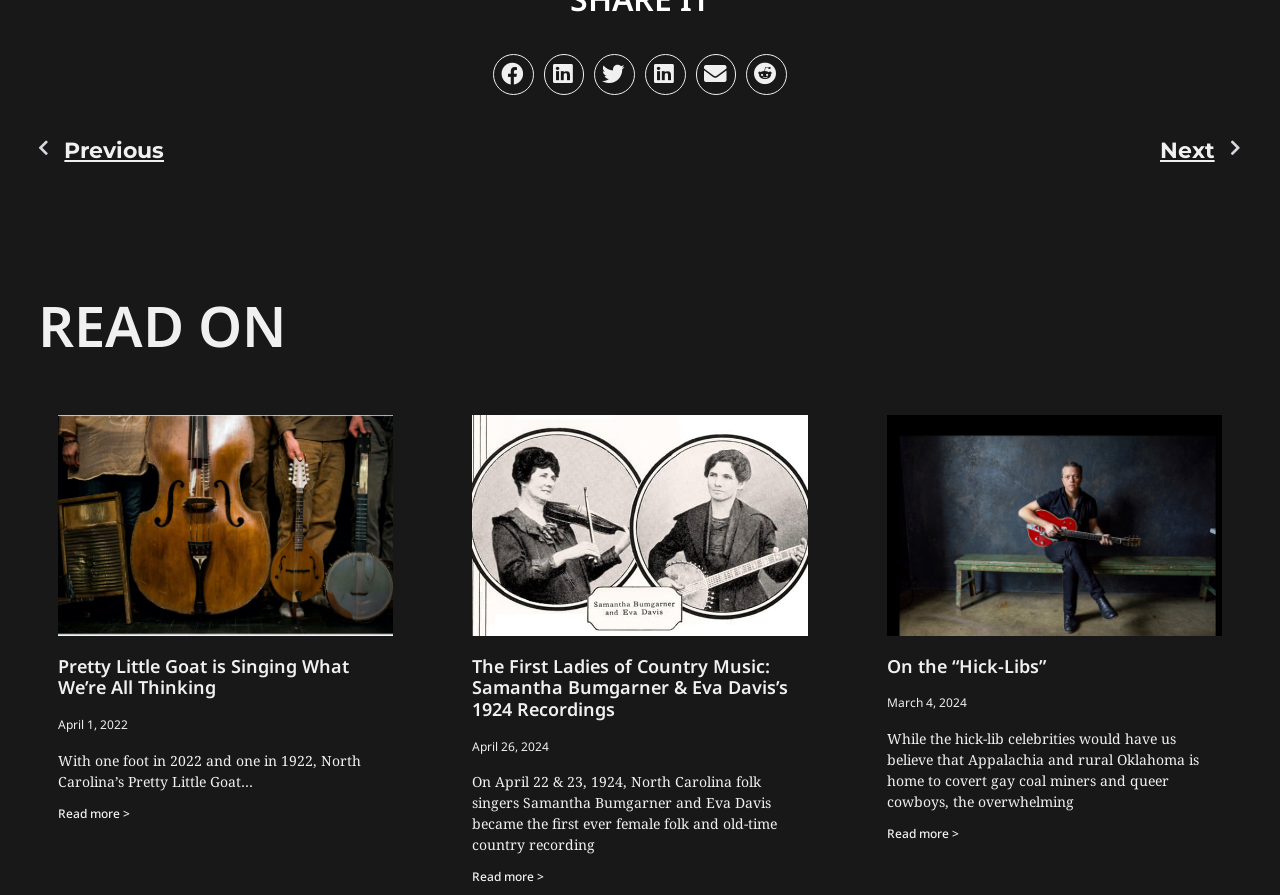Please determine the bounding box coordinates for the UI element described as: "aria-label="Share on linkedin"".

[0.425, 0.061, 0.456, 0.106]